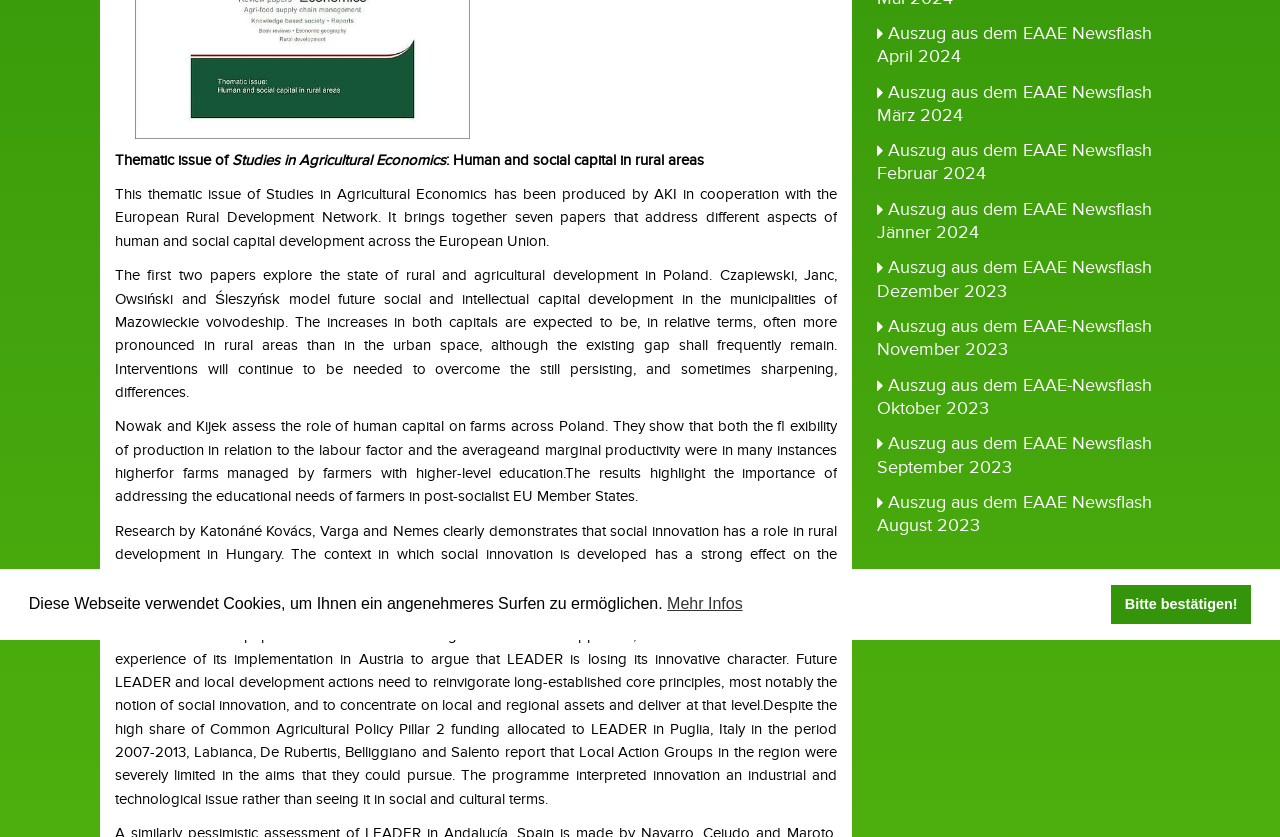Identify the bounding box coordinates for the UI element described by the following text: "Mehr Infos". Provide the coordinates as four float numbers between 0 and 1, in the format [left, top, right, bottom].

[0.521, 0.708, 0.58, 0.736]